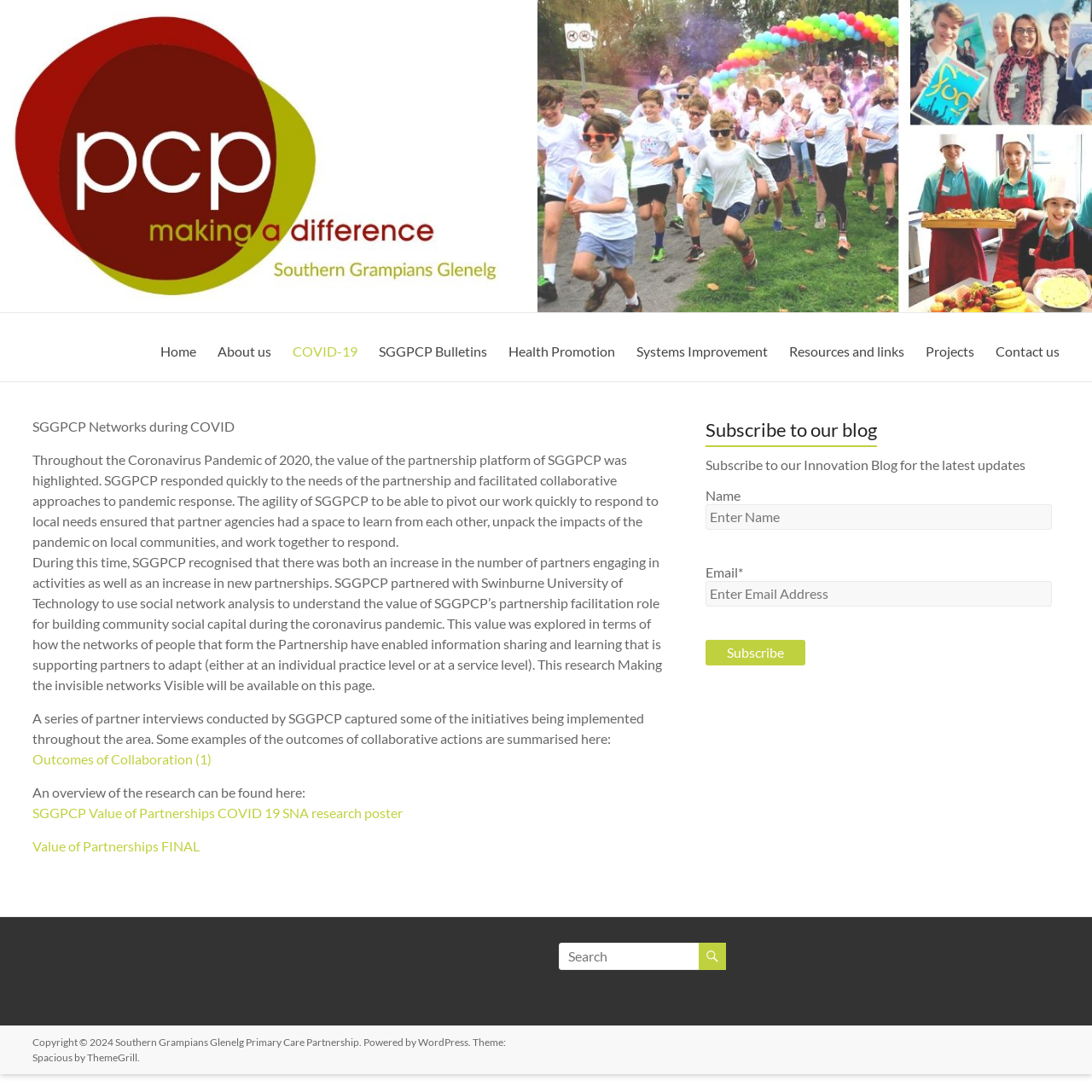Identify the bounding box coordinates for the UI element described by the following text: "WordPress". Provide the coordinates as four float numbers between 0 and 1, in the format [left, top, right, bottom].

[0.383, 0.948, 0.429, 0.96]